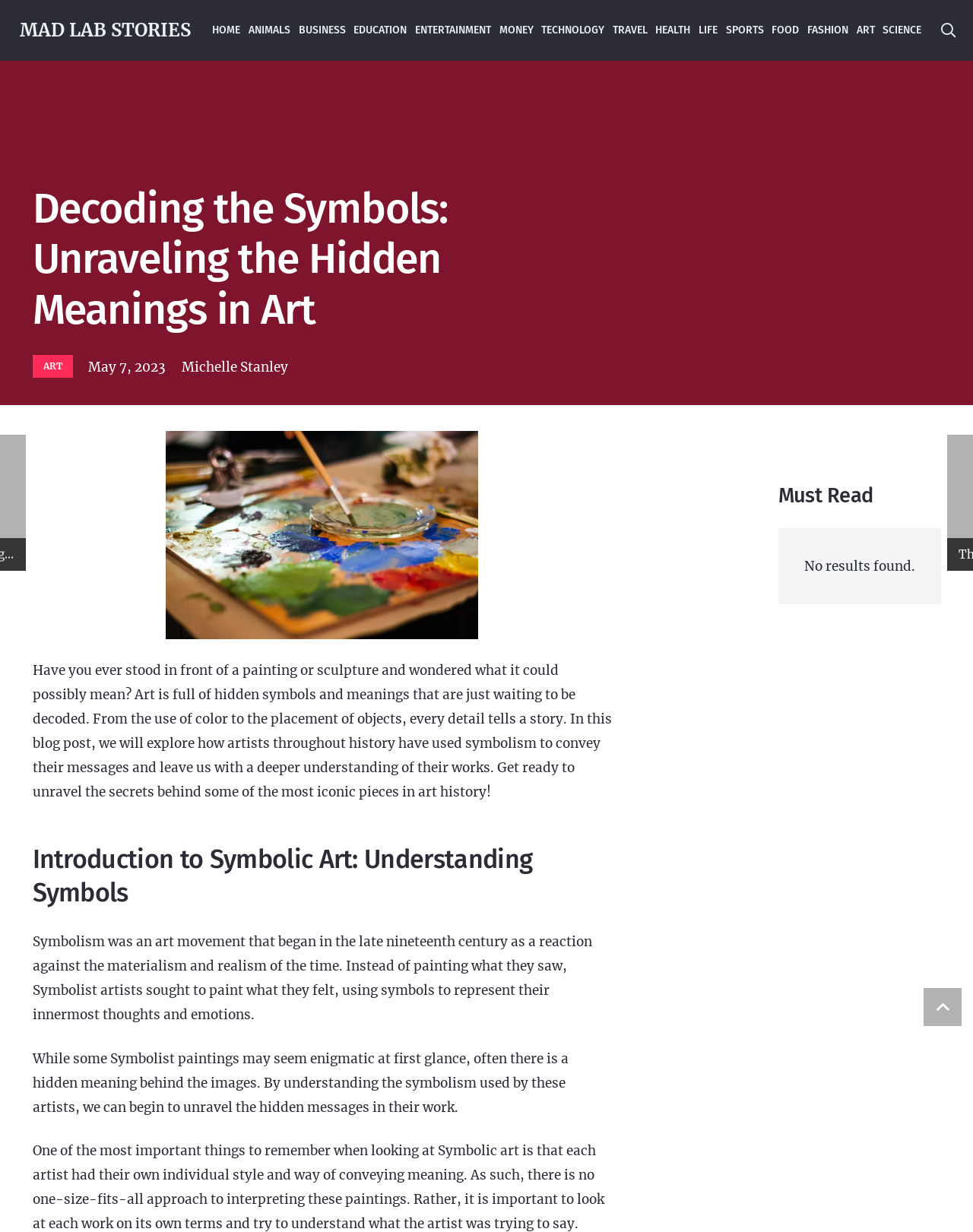What is the main topic of the article?
Give a one-word or short phrase answer based on the image.

Symbolism in Art